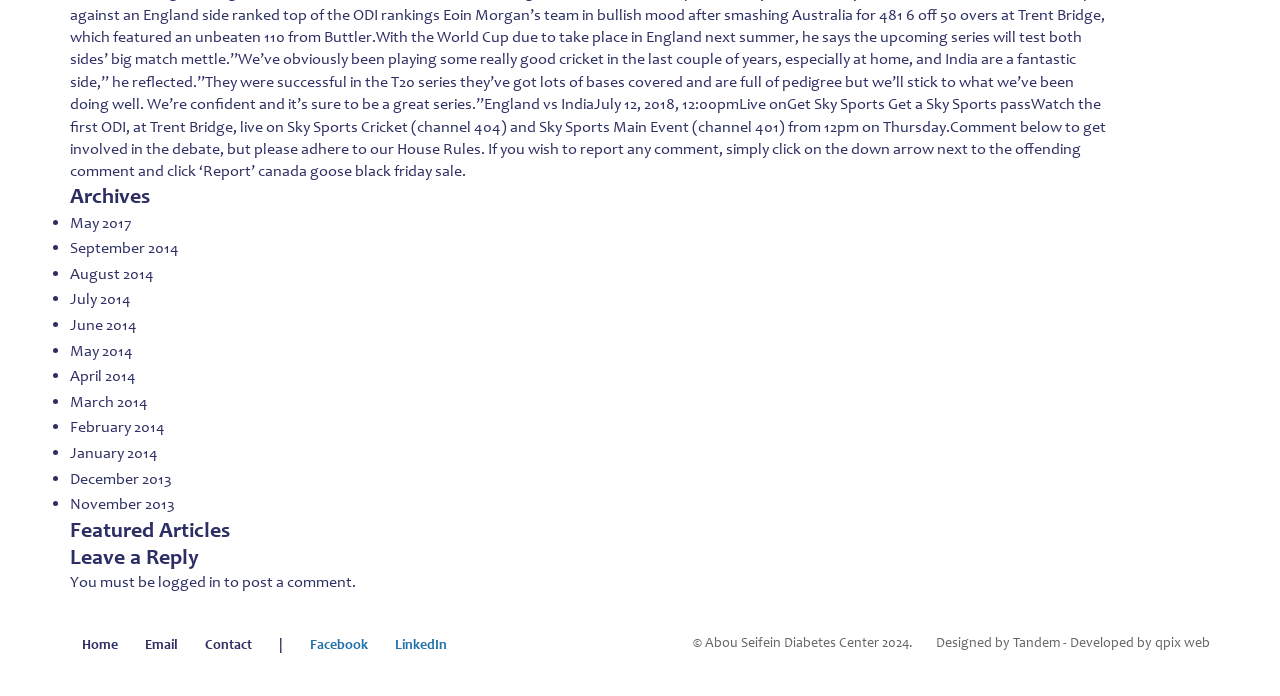Find the bounding box coordinates for the area that should be clicked to accomplish the instruction: "Click on Home".

[0.064, 0.912, 0.092, 0.938]